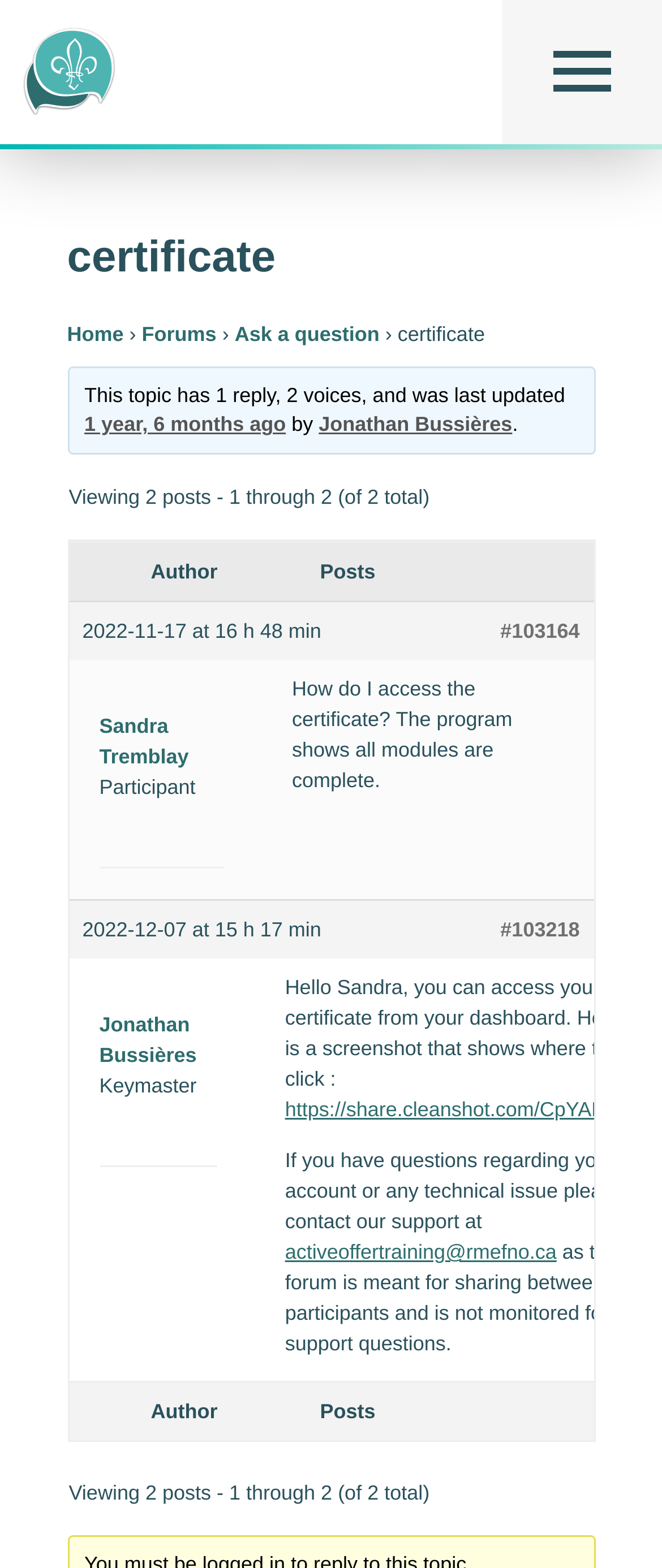Offer a meticulous description of the webpage's structure and content.

The webpage appears to be a forum discussion page, specifically focused on a topic related to accessing a certificate. At the top left corner, there is an Active Offer logo, accompanied by a main menu button. Below the logo, there is a heading that reads "certificate" and a navigation menu with links to "Home", "Forums", and "Ask a question".

The main content of the page is a discussion thread with two posts. The first post, located near the top of the page, is from a user who asks "How do I access the certificate? The program shows all modules are complete." This post is dated "2022-12-07 at 15 h 17 min" and has a reply from another user, Jonathan Bussières, who is identified as a Keymaster. Jonathan's response, located below the original post, provides instructions on how to access the certificate, including a screenshot link and contact information for support.

To the right of the posts, there are columns displaying information about the authors, including their names, post counts, and roles. There are also links to the posts, labeled with the post numbers (#103164 and #103218).

At the bottom of the page, there is a repeated navigation menu with links to "Home", "Forums", and "Ask a question", as well as a heading that reads "Viewing 2 posts - 1 through 2 (of 2 total)".